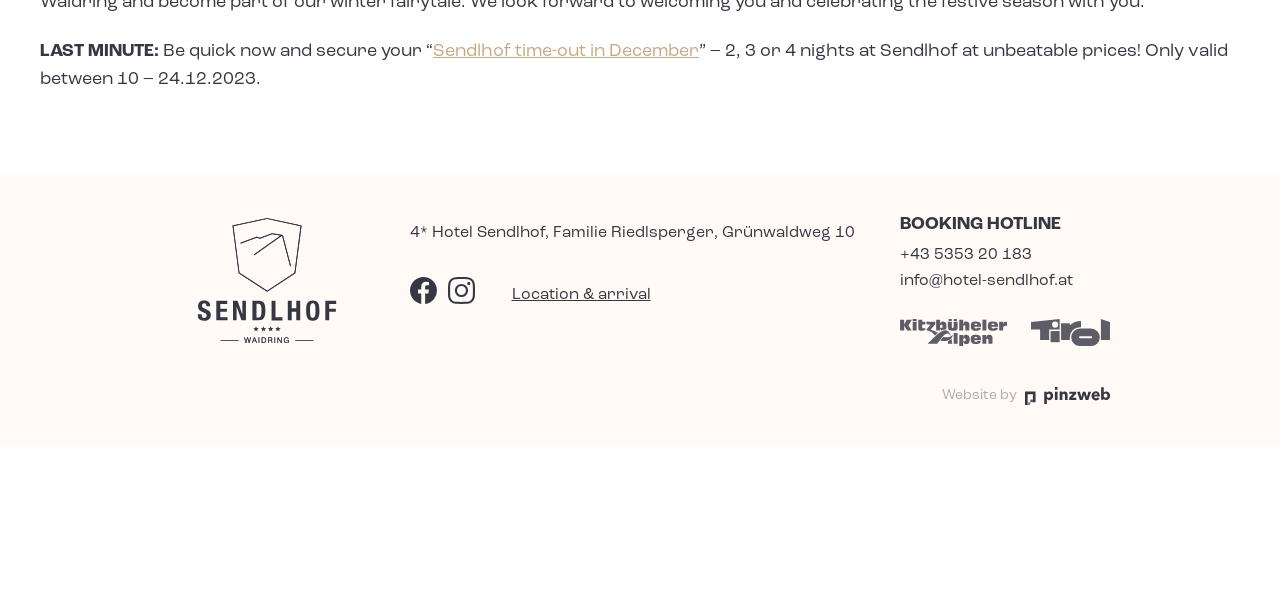Please give a concise answer to this question using a single word or phrase: 
What social media platforms are available?

Facebook, Instagram